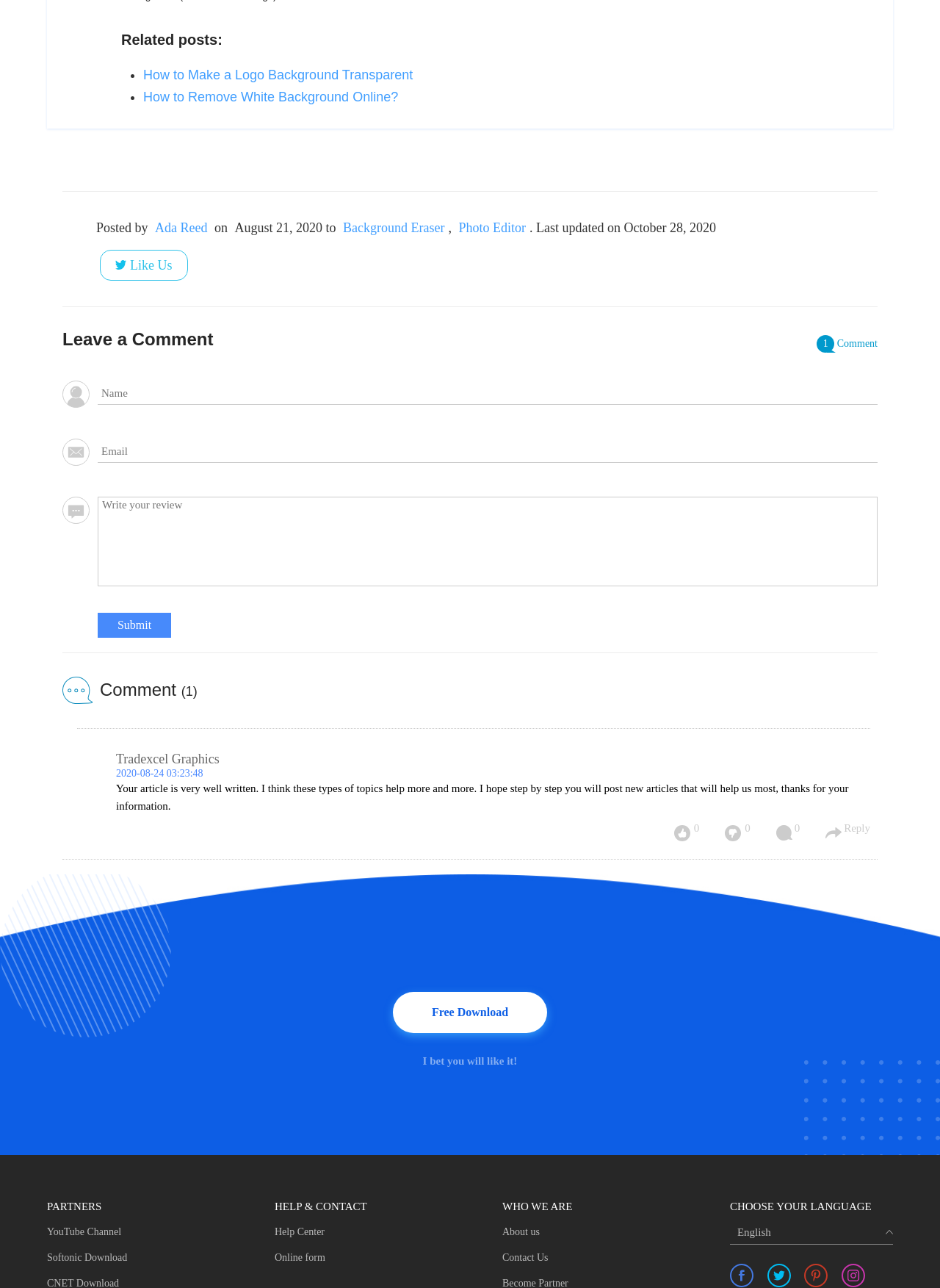How many comments are there on this article?
Look at the image and respond to the question as thoroughly as possible.

I found a link '1 Comment' below the heading 'Leave a Comment', which suggests that there is only one comment on this article.